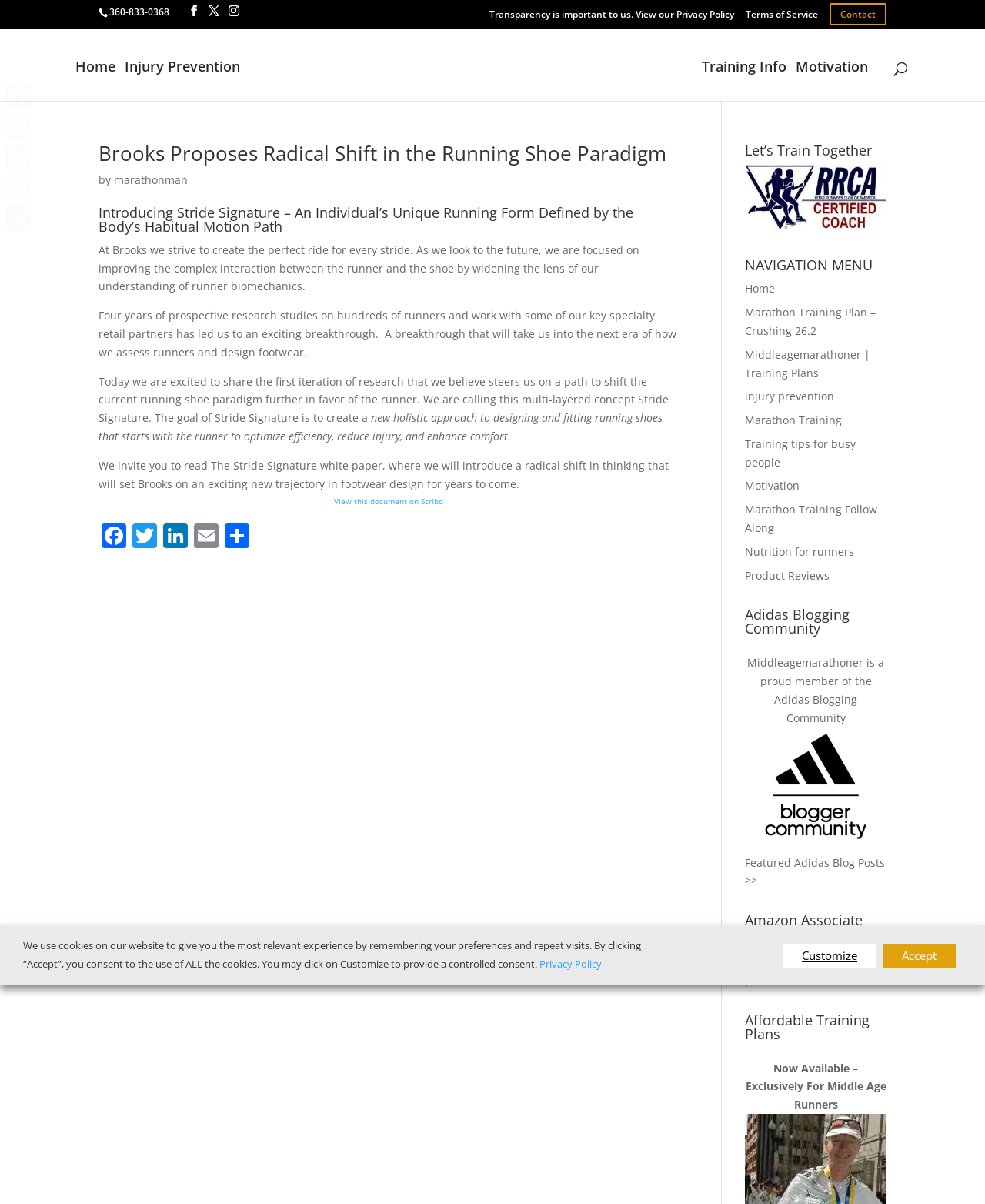Use a single word or phrase to respond to the question:
What is the name of the blogging community mentioned on the webpage?

Adidas Blogging Community